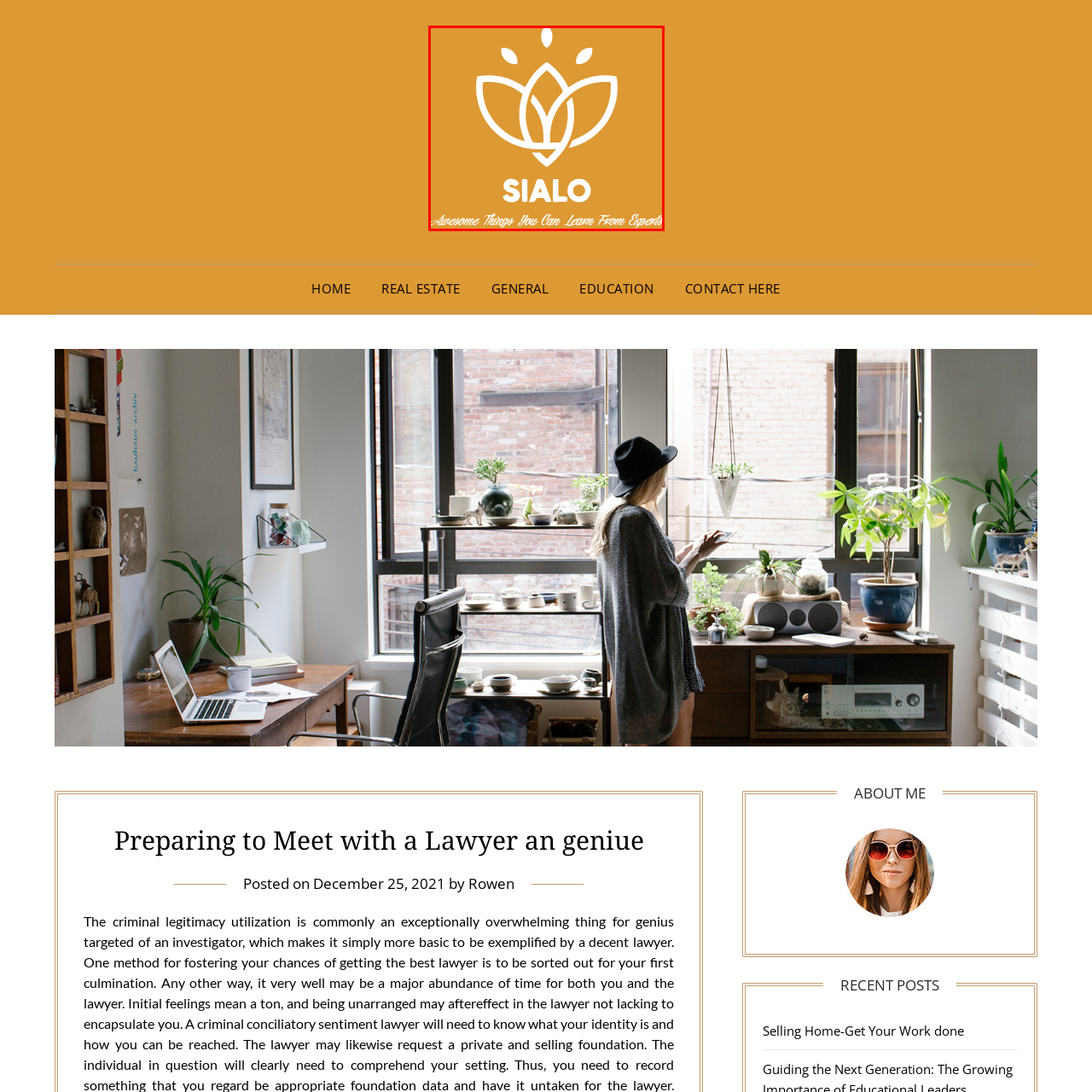What is the purpose of the tagline?
Direct your attention to the image marked by the red bounding box and answer the question with a single word or phrase.

To suggest shared knowledge